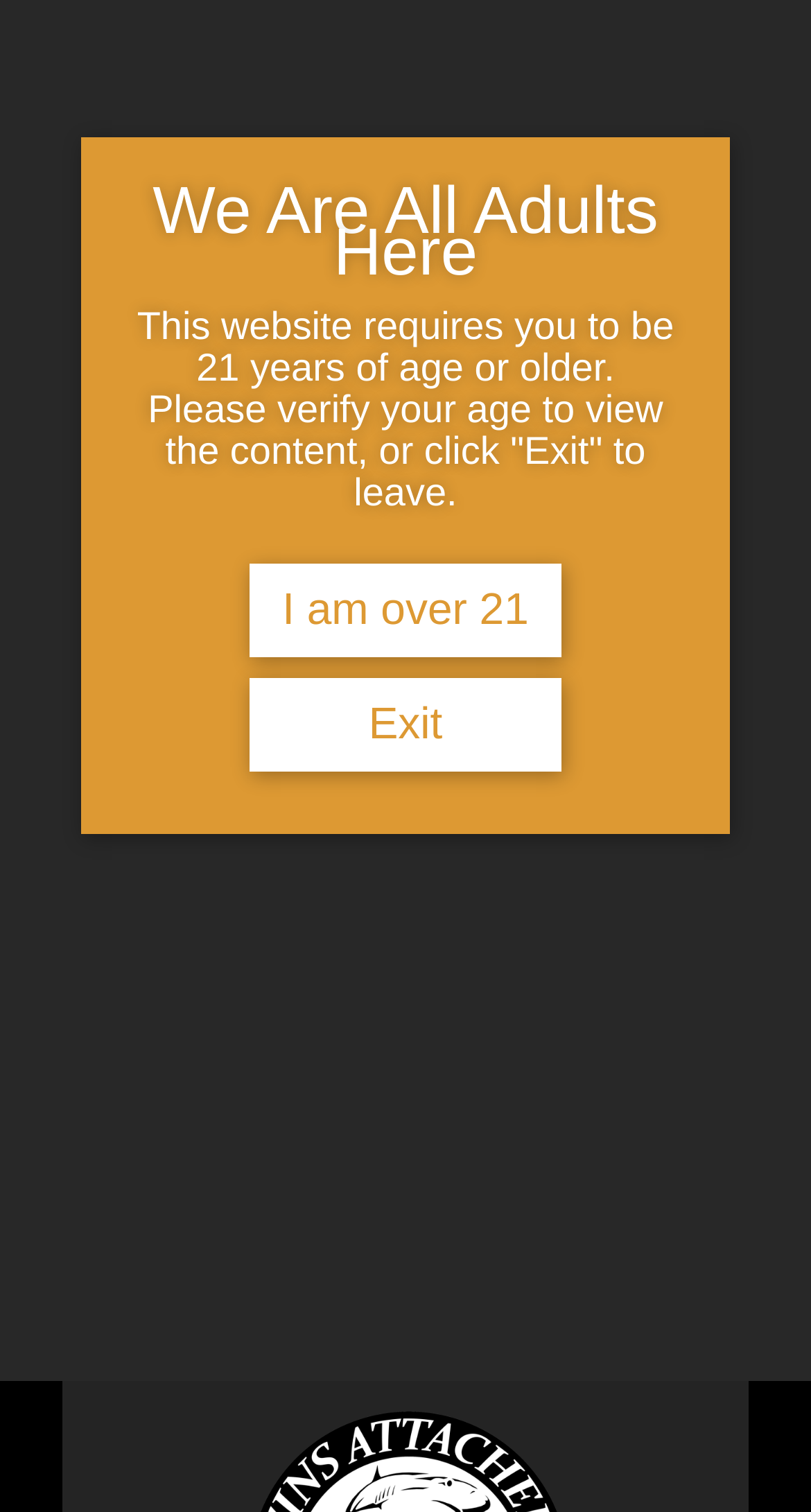Refer to the image and provide an in-depth answer to the question:
What is the purpose of the philanthropic projects?

I found this answer by reading the StaticText element that describes the company's values, including climate justice, clean water, gender equality, and more, and how they have pledged 5% of their profits to philanthropic projects that align with these values.